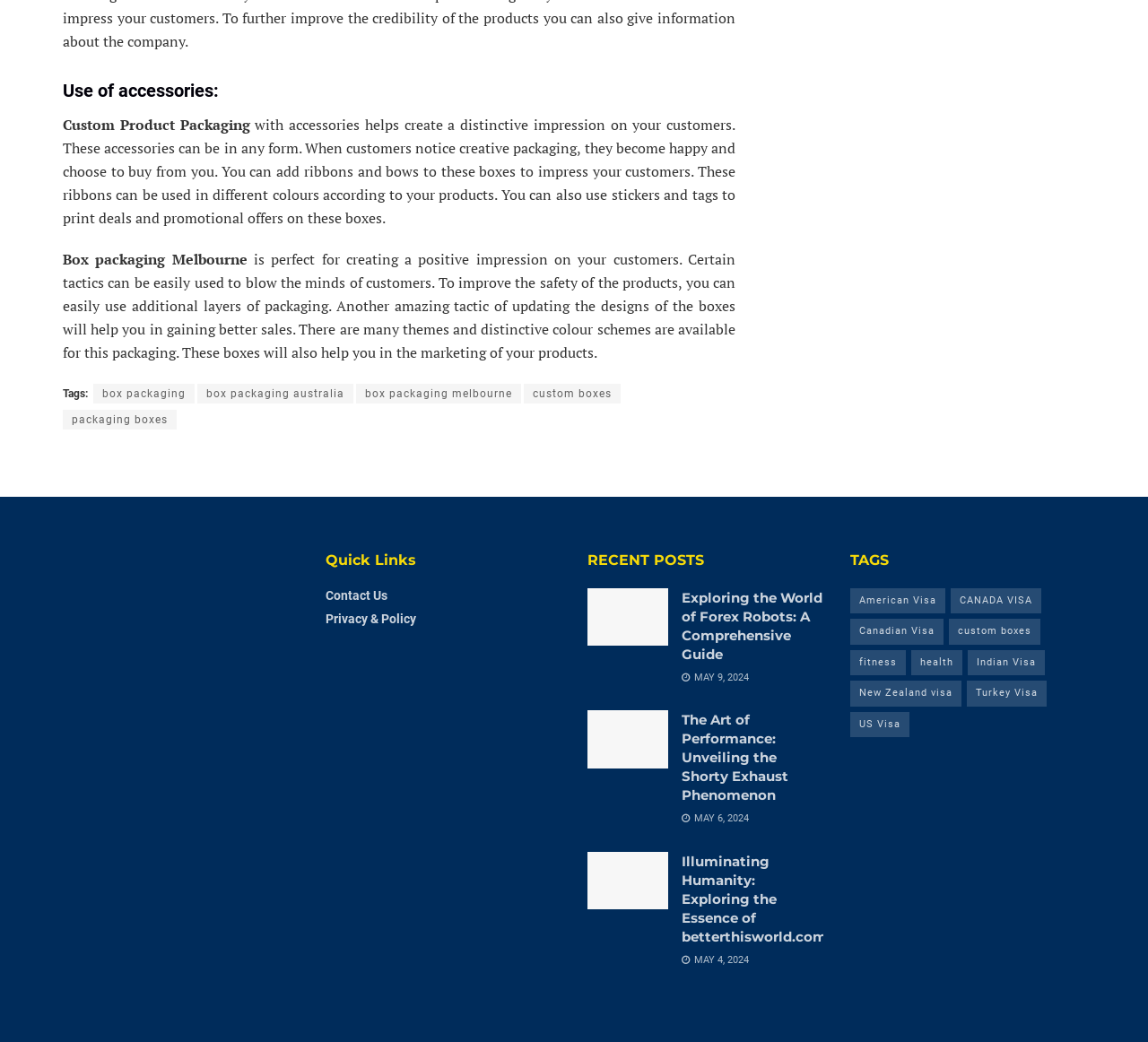Identify the bounding box coordinates of the element that should be clicked to fulfill this task: "Read about 'Box packaging Melbourne'". The coordinates should be provided as four float numbers between 0 and 1, i.e., [left, top, right, bottom].

[0.055, 0.239, 0.215, 0.258]